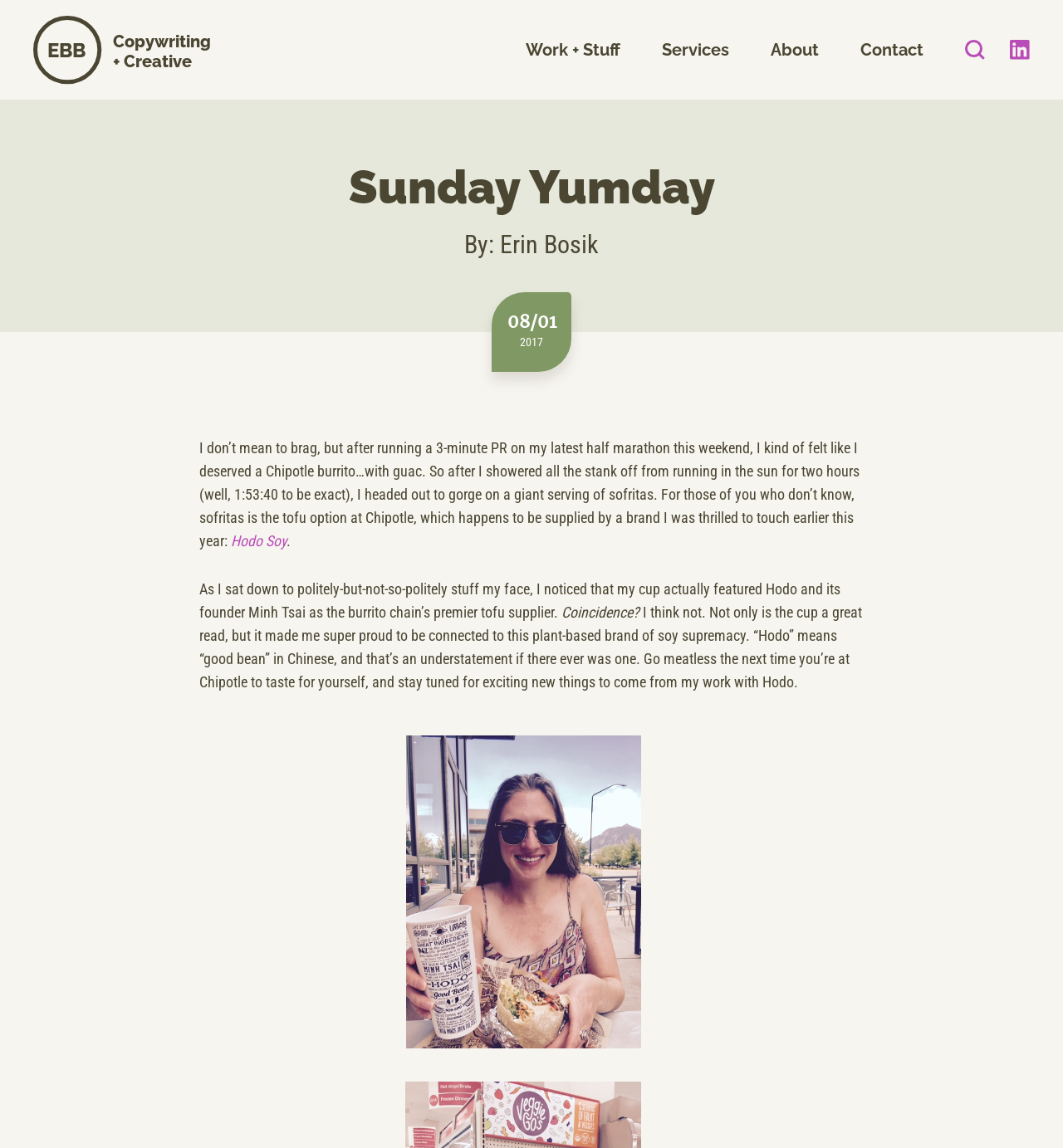Locate the bounding box of the UI element with the following description: "Copywriting + Creative EBB".

[0.031, 0.014, 0.202, 0.073]